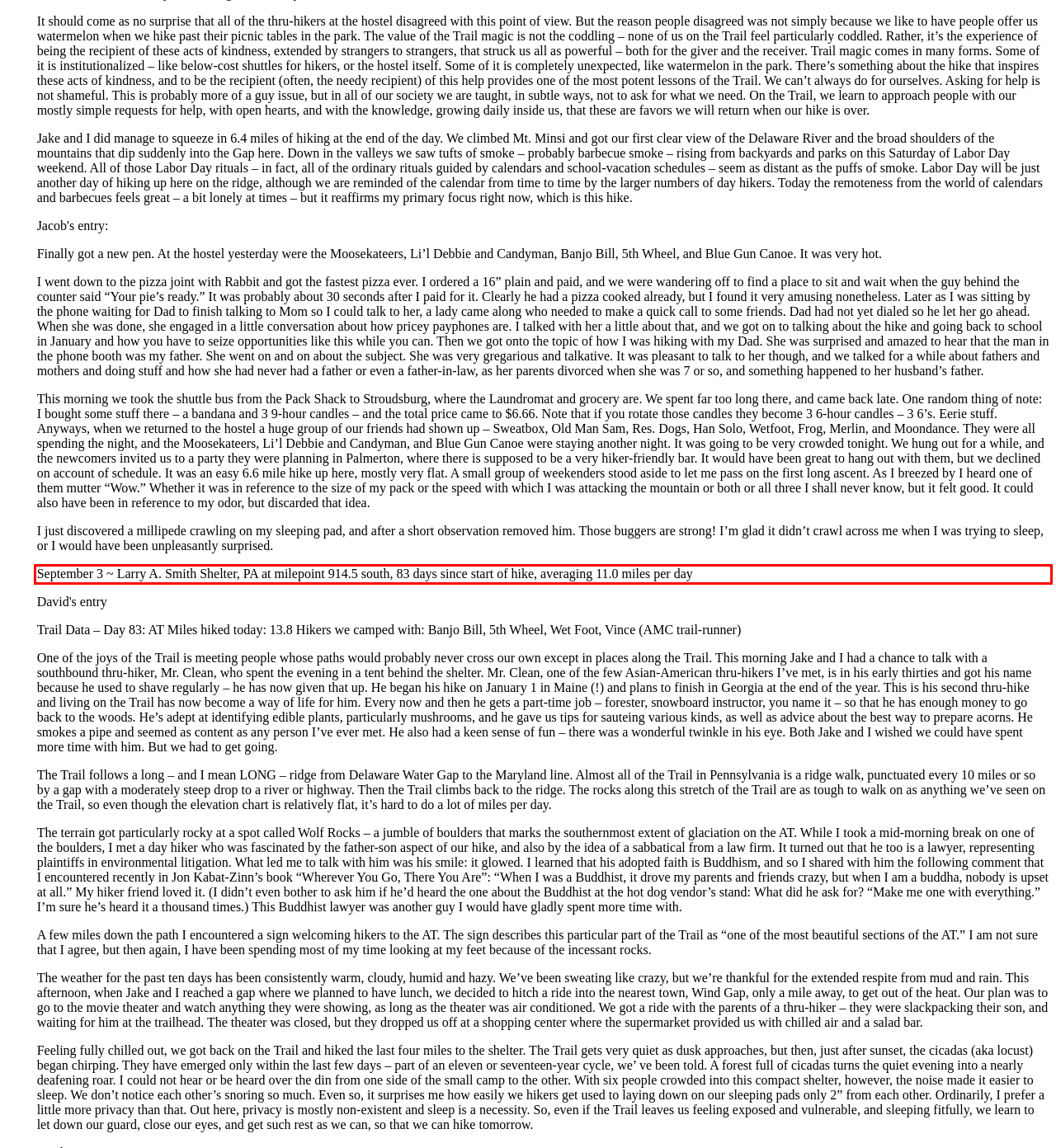Observe the screenshot of the webpage, locate the red bounding box, and extract the text content within it.

September 3 ~ Larry A. Smith Shelter, PA at milepoint 914.5 south, 83 days since start of hike, averaging 11.0 miles per day